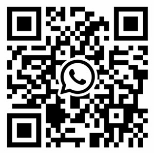Elaborate on all the key elements and details present in the image.

The image displays a QR code associated with WhatsApp, featuring its iconic logo prominently at the center. This QR code allows users to easily connect and communicate via WhatsApp, providing a convenient link for messaging. It is typically used to facilitate direct interactions, allowing users to scan with their mobile devices and access the WhatsApp service, enhancing connectivity and engagement. The design is structured to be easily recognizable, making it an effective tool for immediate communication.